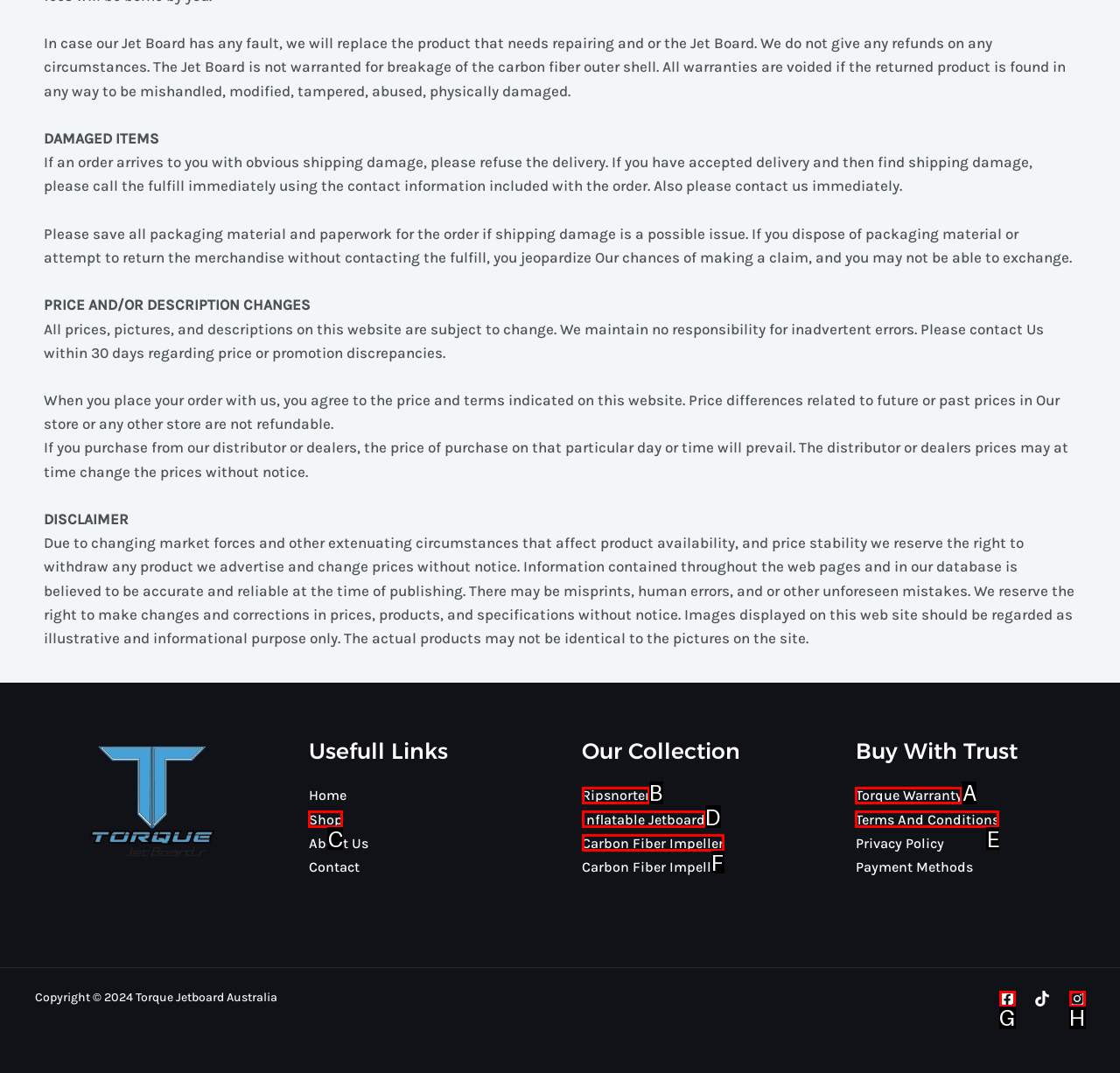Select the letter of the UI element you need to click on to fulfill this task: Click on Ripsnorter. Write down the letter only.

B